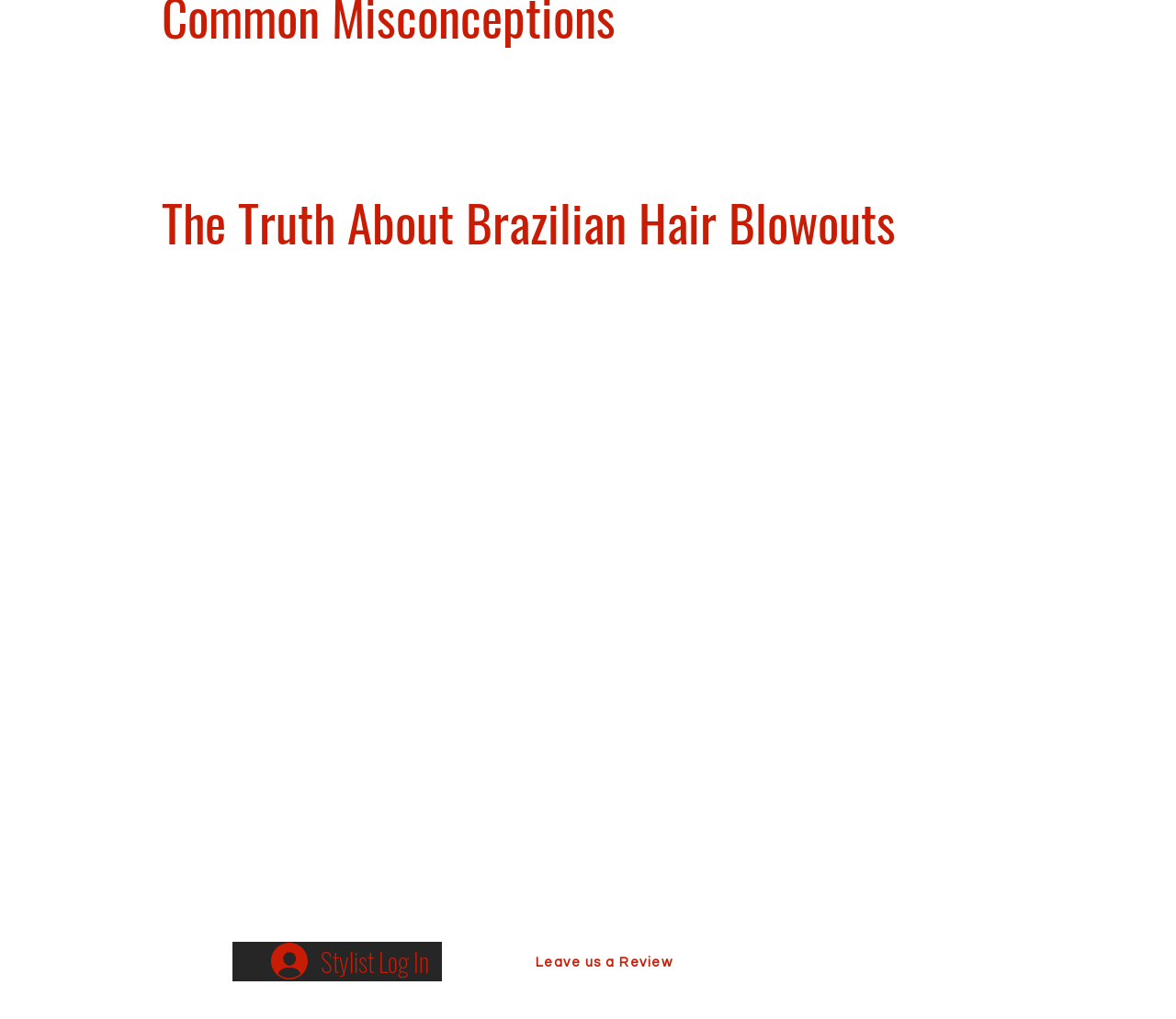By analyzing the image, answer the following question with a detailed response: What is the topic of the webpage?

The webpage appears to be discussing common myths and realities about Brazilian hair blowouts, providing information about the benefits and customization options of this hair treatment.